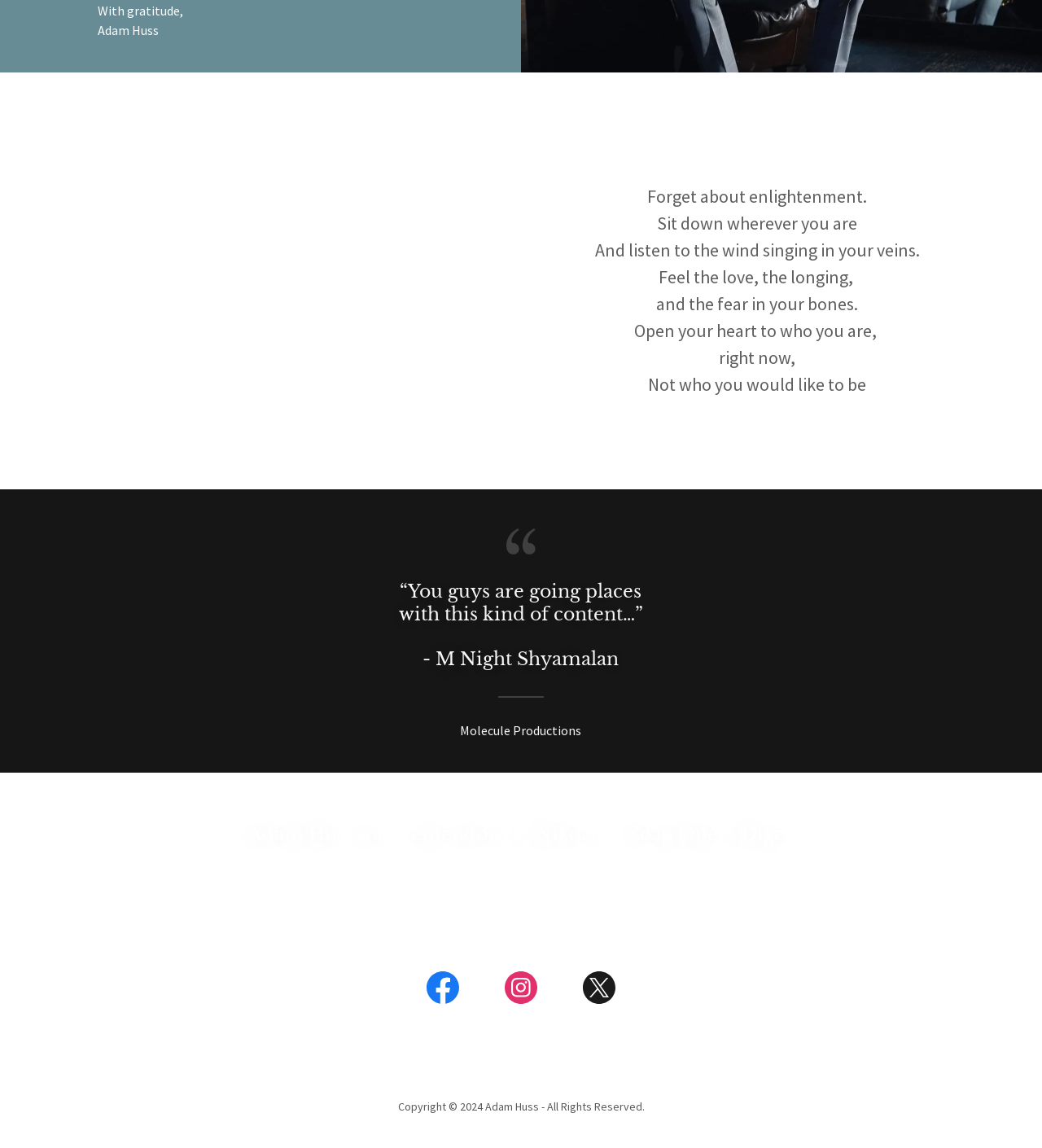Use a single word or phrase to answer the question: 
What is the year of copyright?

2024